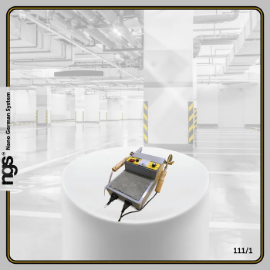Utilize the details in the image to give a detailed response to the question: What type of space is in the background?

The background of the image suggests a clean and well-lit manufacturing space, which is ideal for the production of shoes and leather goods, as indicated by the presence of the leather heat flattening machine.